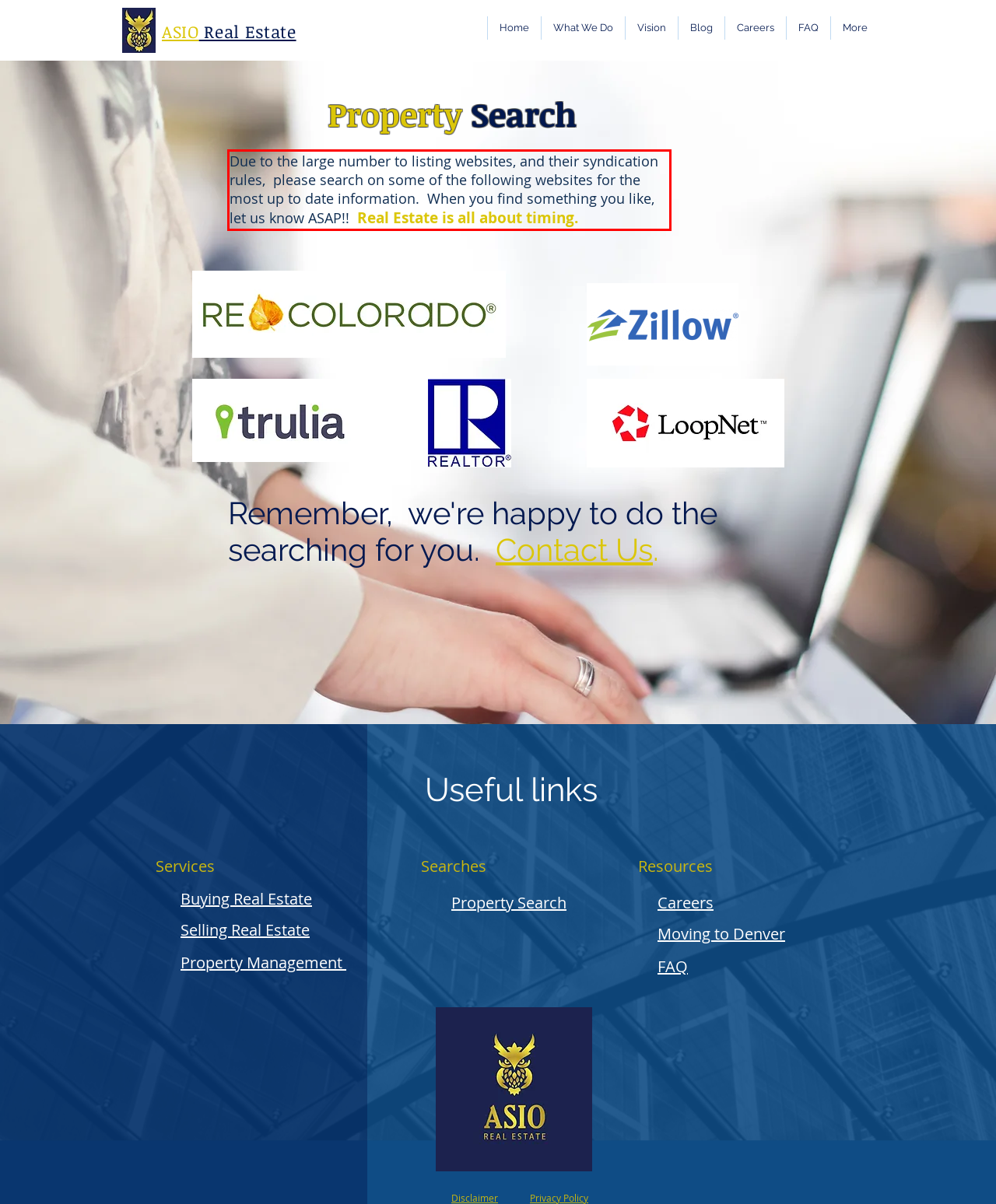You are presented with a screenshot containing a red rectangle. Extract the text found inside this red bounding box.

Due to the large number to listing websites, and their syndication rules, please search on some of the following websites for the most up to date information. When you find something you like, let us know ASAP!! Real Estate is all about timing.